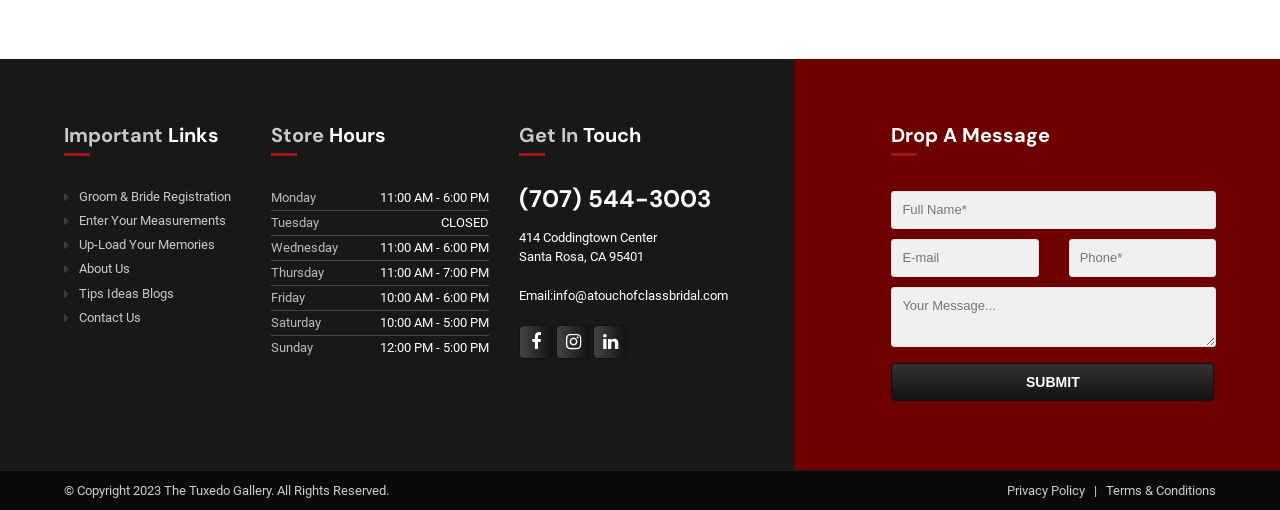What is the purpose of the form on the right side of the page?
Using the image, answer in one word or phrase.

Contact form